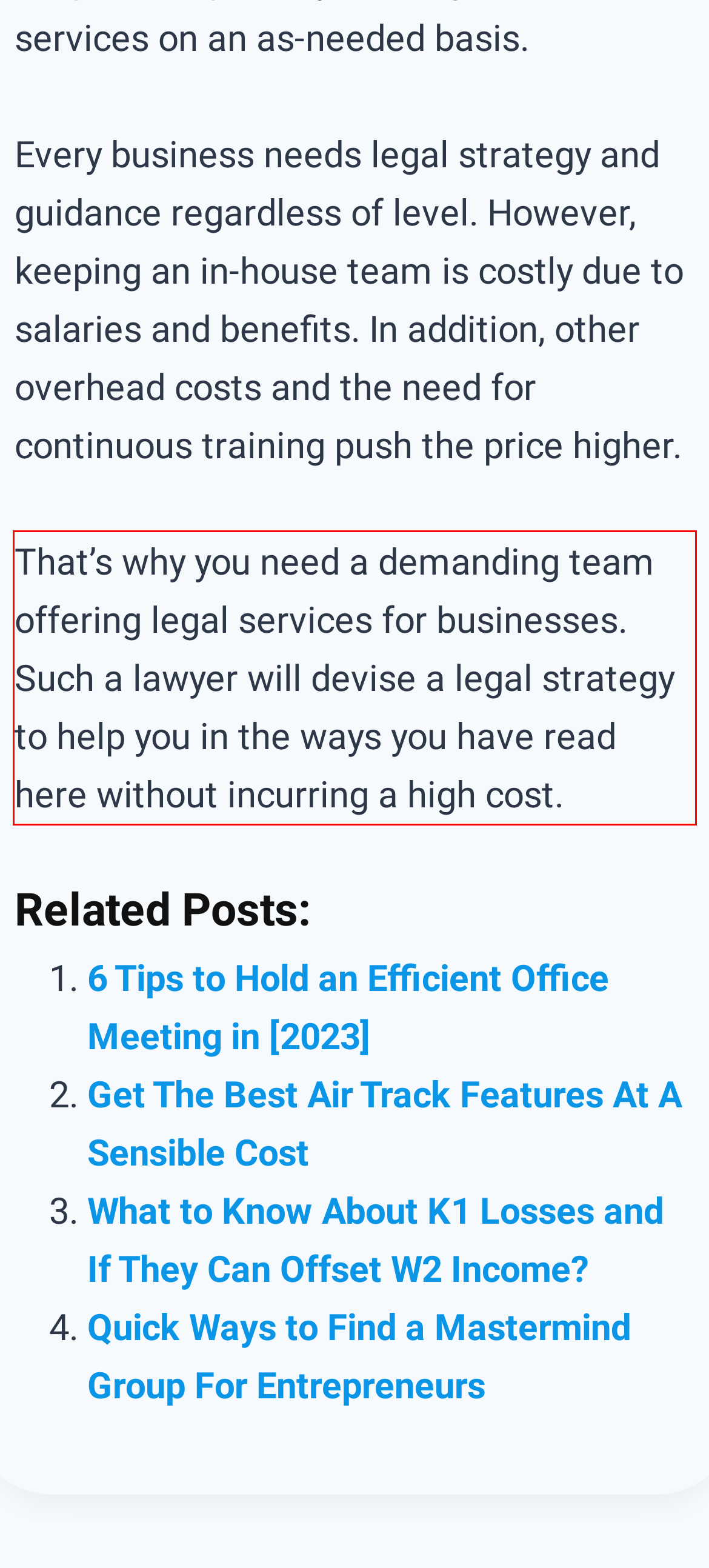Please examine the screenshot of the webpage and read the text present within the red rectangle bounding box.

That’s why you need a demanding team offering legal services for businesses. Such a lawyer will devise a legal strategy to help you in the ways you have read here without incurring a high cost.